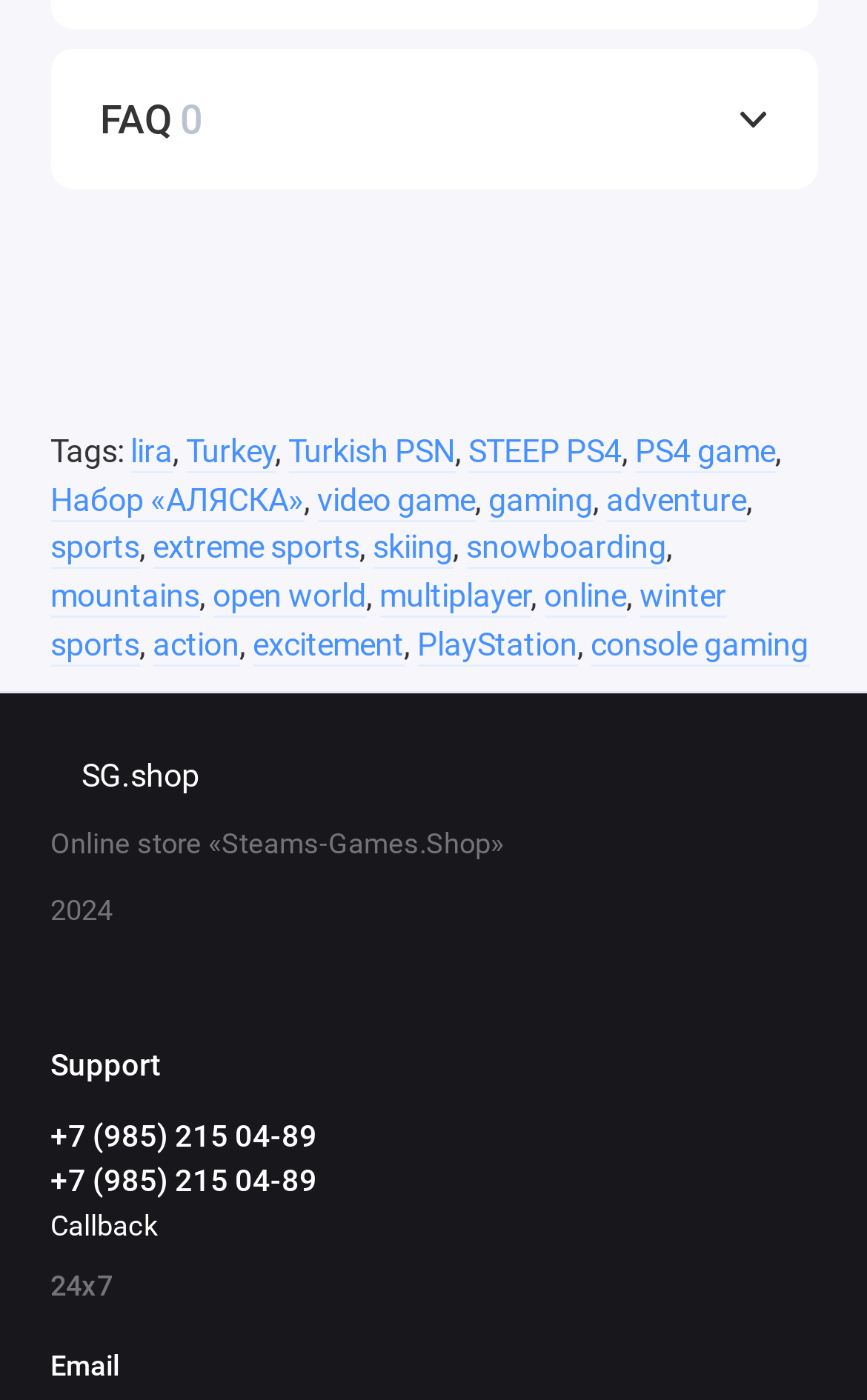Can you identify the bounding box coordinates of the clickable region needed to carry out this instruction: 'Check the email support'? The coordinates should be four float numbers within the range of 0 to 1, stated as [left, top, right, bottom].

[0.058, 0.963, 0.137, 0.987]